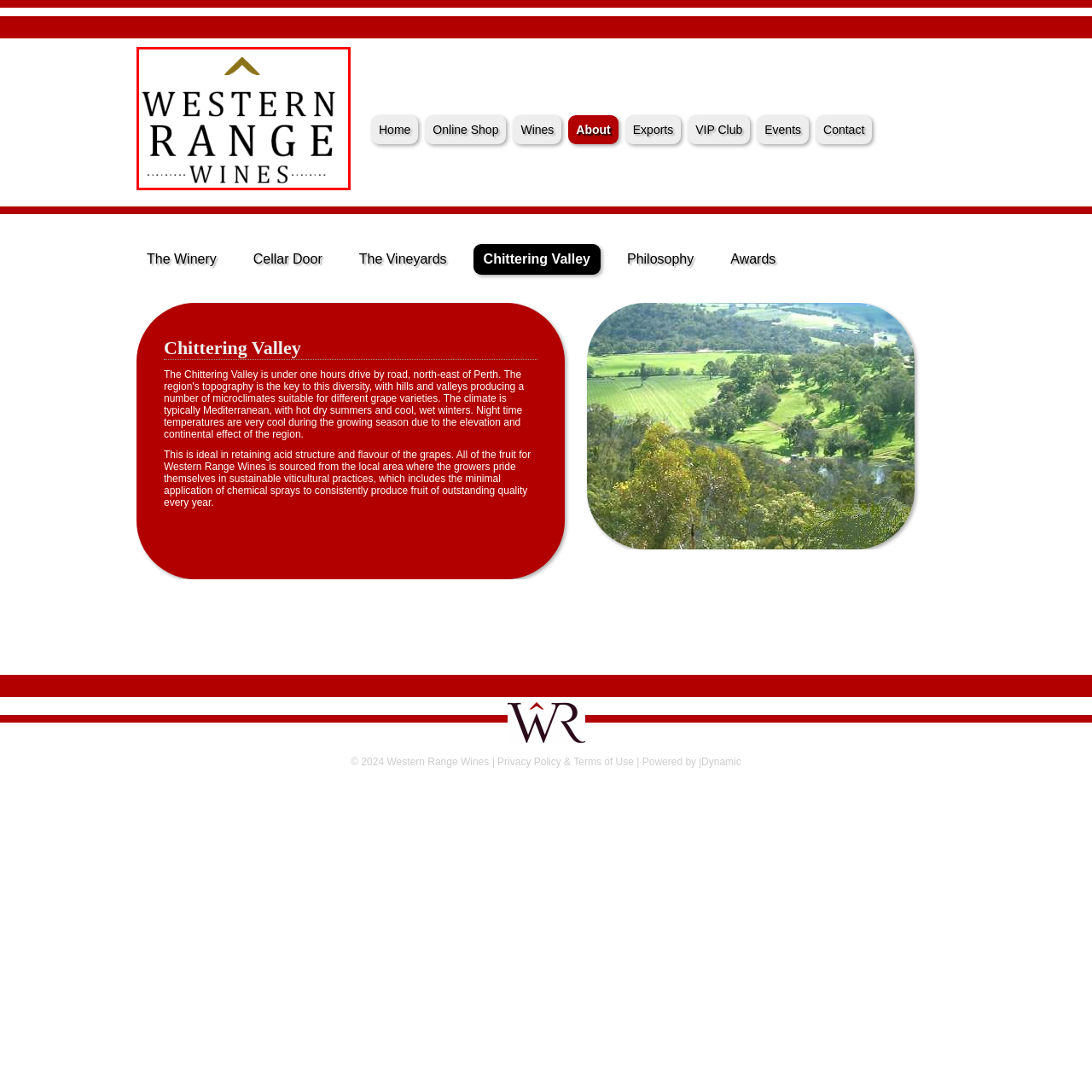Explain in detail what is happening in the red-marked area of the image.

The image features the logo of "Western Range Wines," characterized by an elegant design that prominently displays the brand name in bold, capital letters. The word "WESTERN" is positioned above "RANGE" and "WINES," creating a striking visual hierarchy. A stylized gold element, shaped like a triangle, rests above the text, symbolizing a peak, which may represent the winery's connection to the high-quality vineyards of the region. The overall aesthetic conveys sophistication and a focus on premium wine production, reflecting the brand's dedication to sustainable viticultural practices and exceptional quality in its offerings.